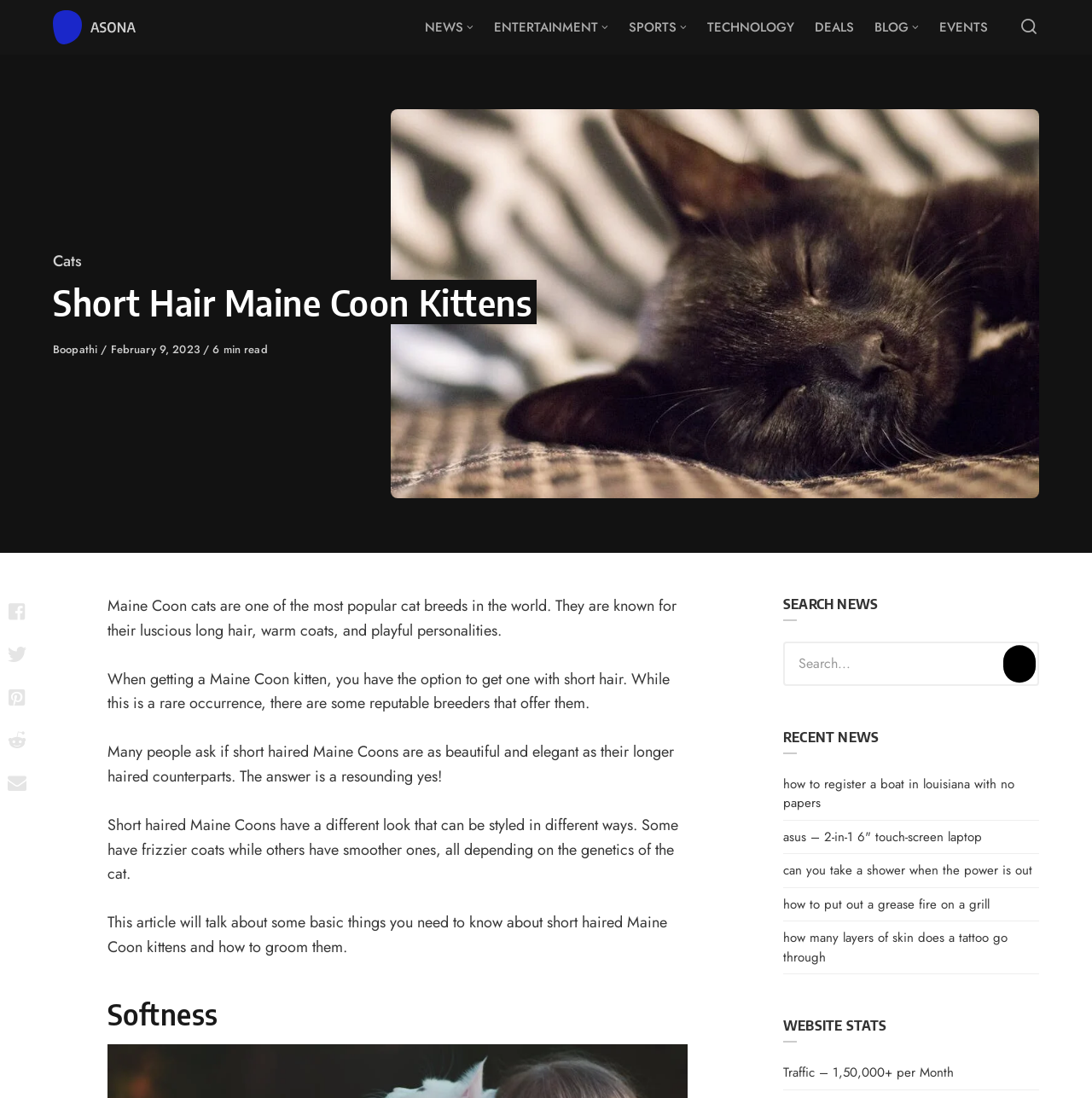Refer to the image and answer the question with as much detail as possible: How many website stats are mentioned on this webpage?

There is only one website stat mentioned on this webpage, which is the traffic of 1,50,000+ per month.